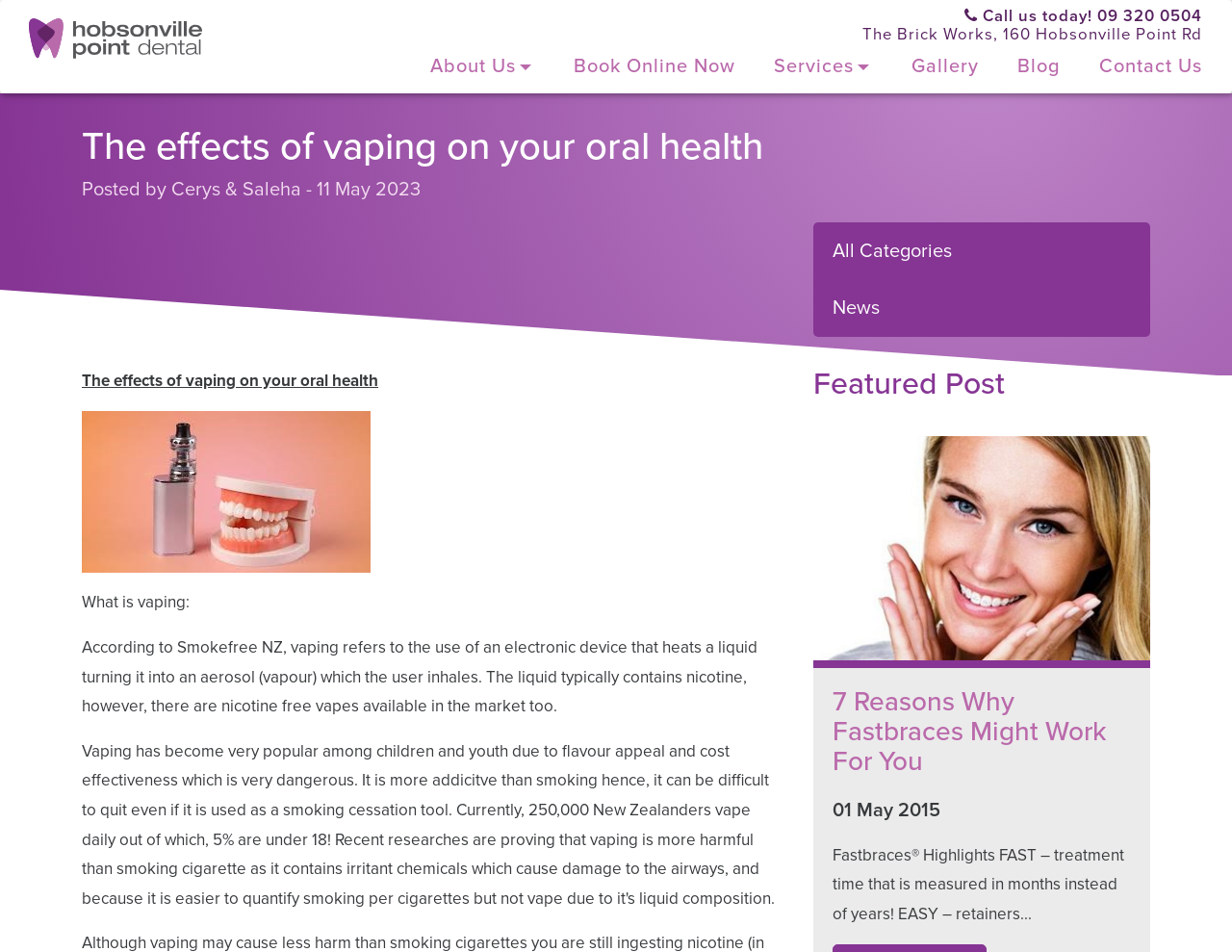Provide the bounding box coordinates of the section that needs to be clicked to accomplish the following instruction: "Book an appointment online."

[0.45, 0.047, 0.612, 0.098]